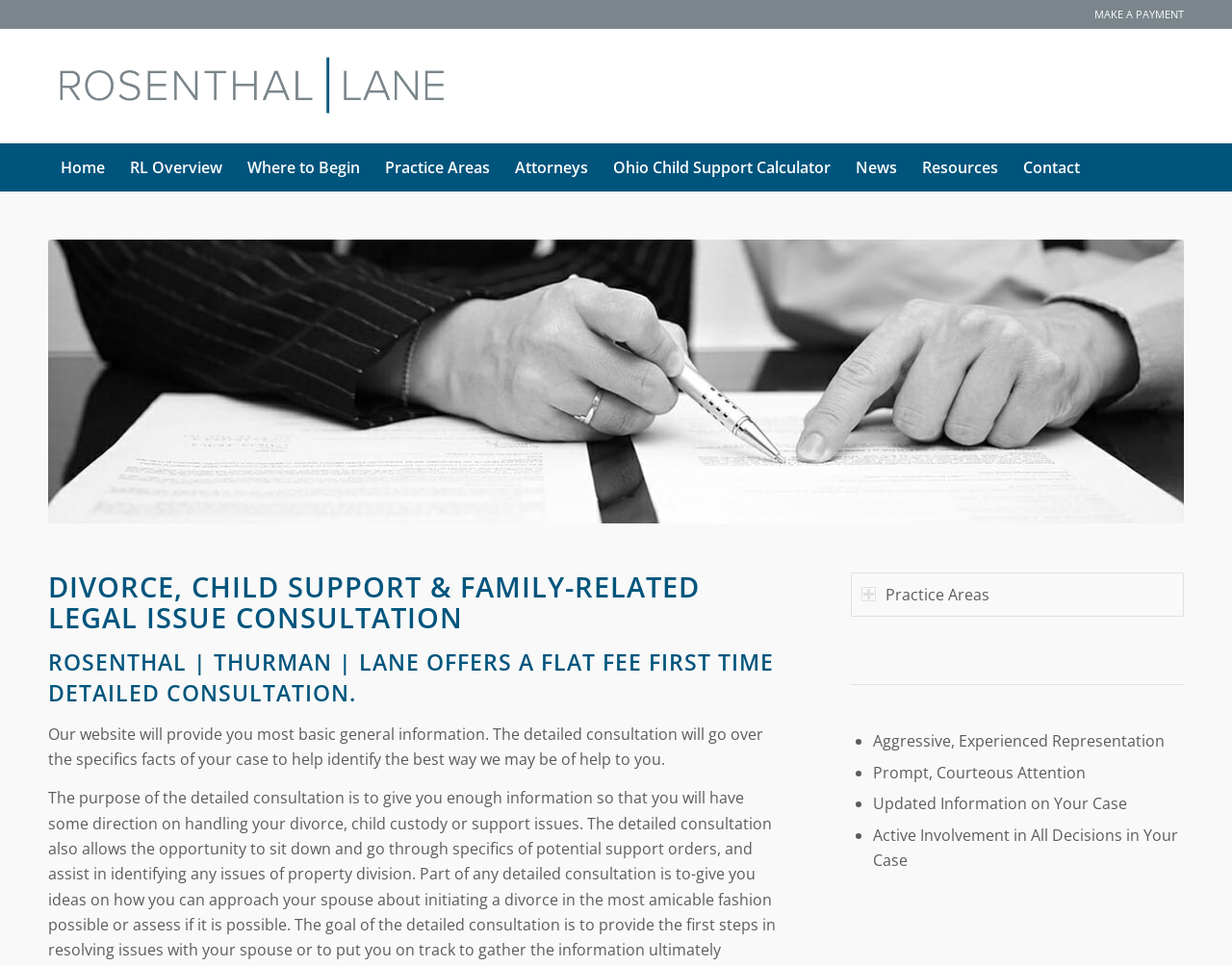What is the purpose of the detailed consultation?
Respond to the question with a well-detailed and thorough answer.

I found the answer by reading the static text element that says 'The detailed consultation will go over the specifics facts of your case to help identify the best way we may be of help to you.' which is located below the heading 'DIVORCE, CHILD SUPPORT & FAMILY-RELATED LEGAL ISSUE CONSULTATION'.